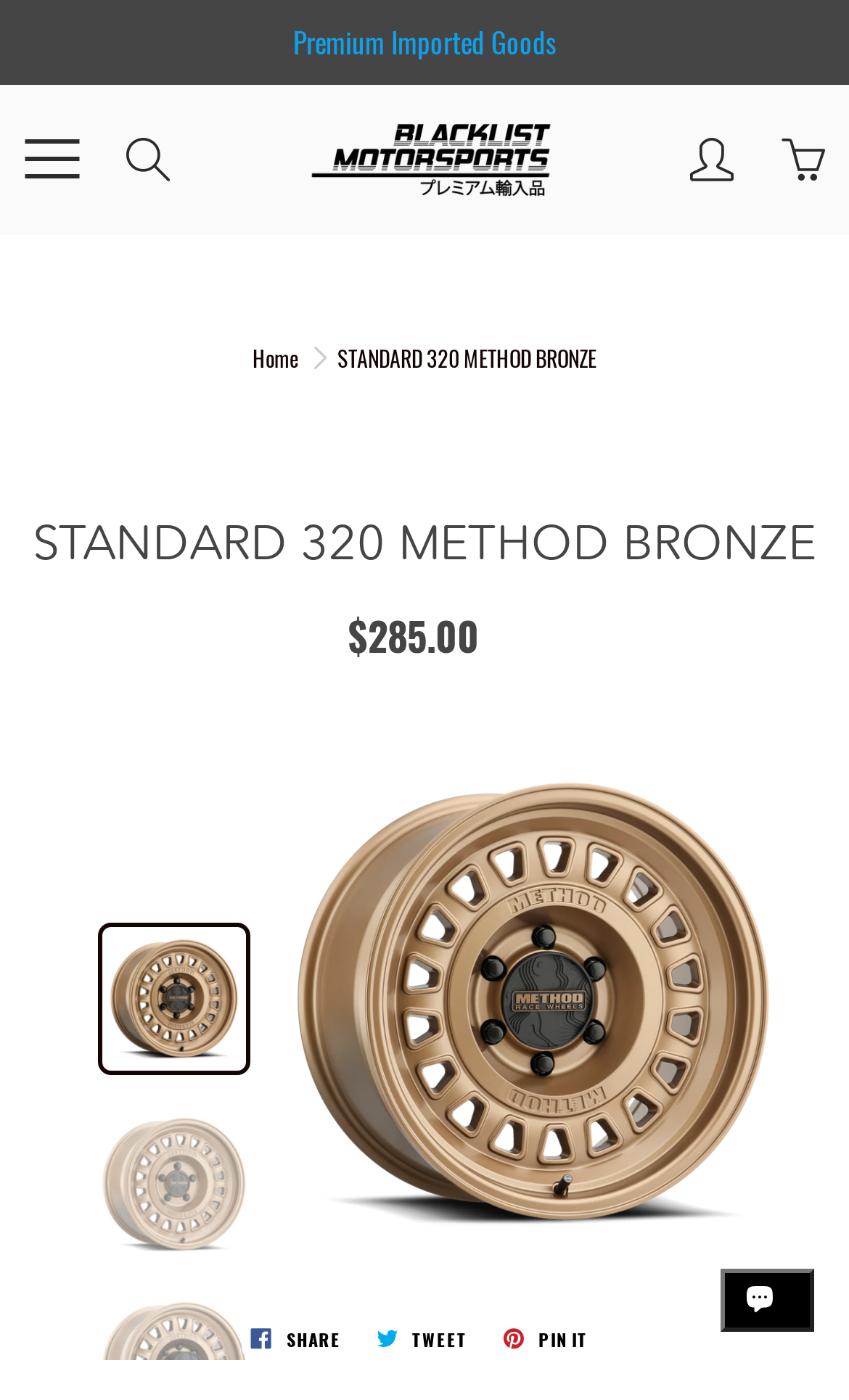What is the name of the company?
We need a detailed and exhaustive answer to the question. Please elaborate.

I found the name of the company by looking at the link 'Blacklist Motorsports' located at [0.314, 0.068, 0.699, 0.16]. This link is likely to be the name of the company.